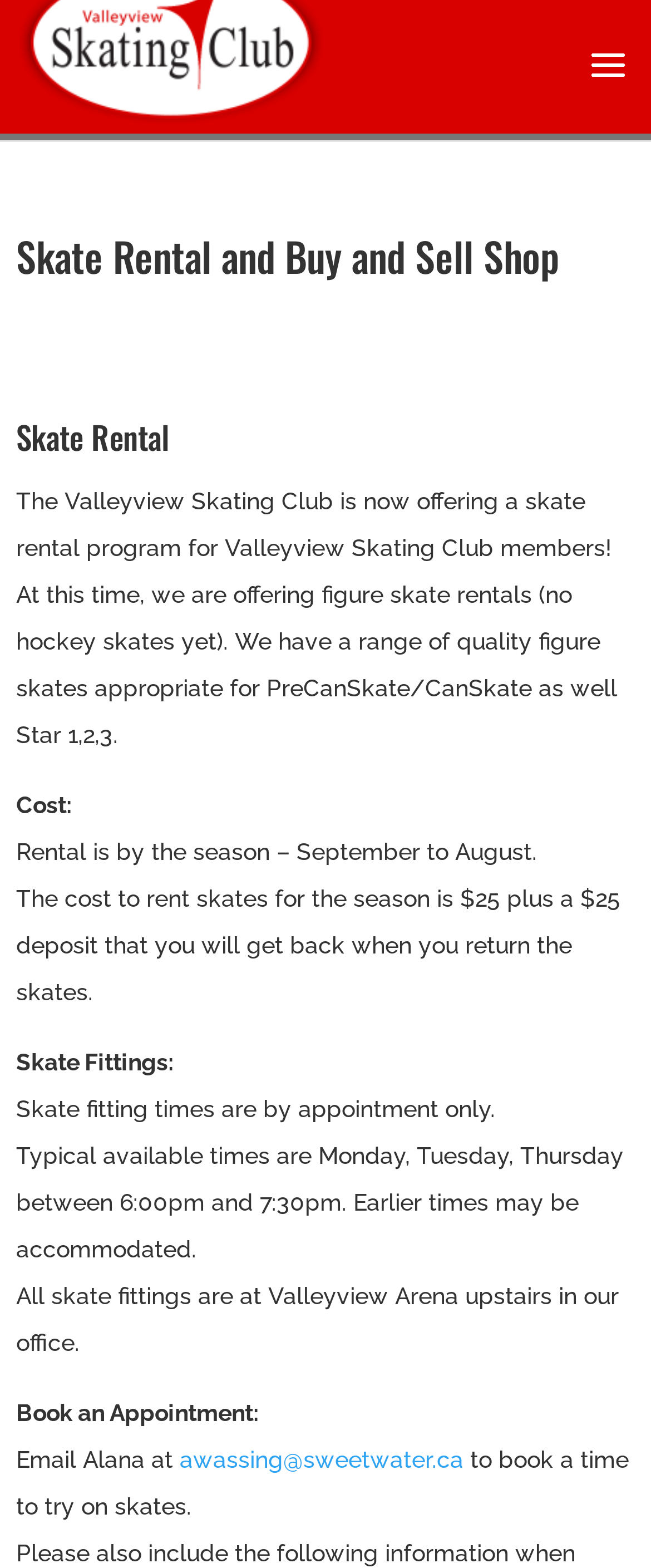Based on the element description, predict the bounding box coordinates (top-left x, top-left y, bottom-right x, bottom-right y) for the UI element in the screenshot: awassing@sweetwater.ca

[0.276, 0.922, 0.712, 0.939]